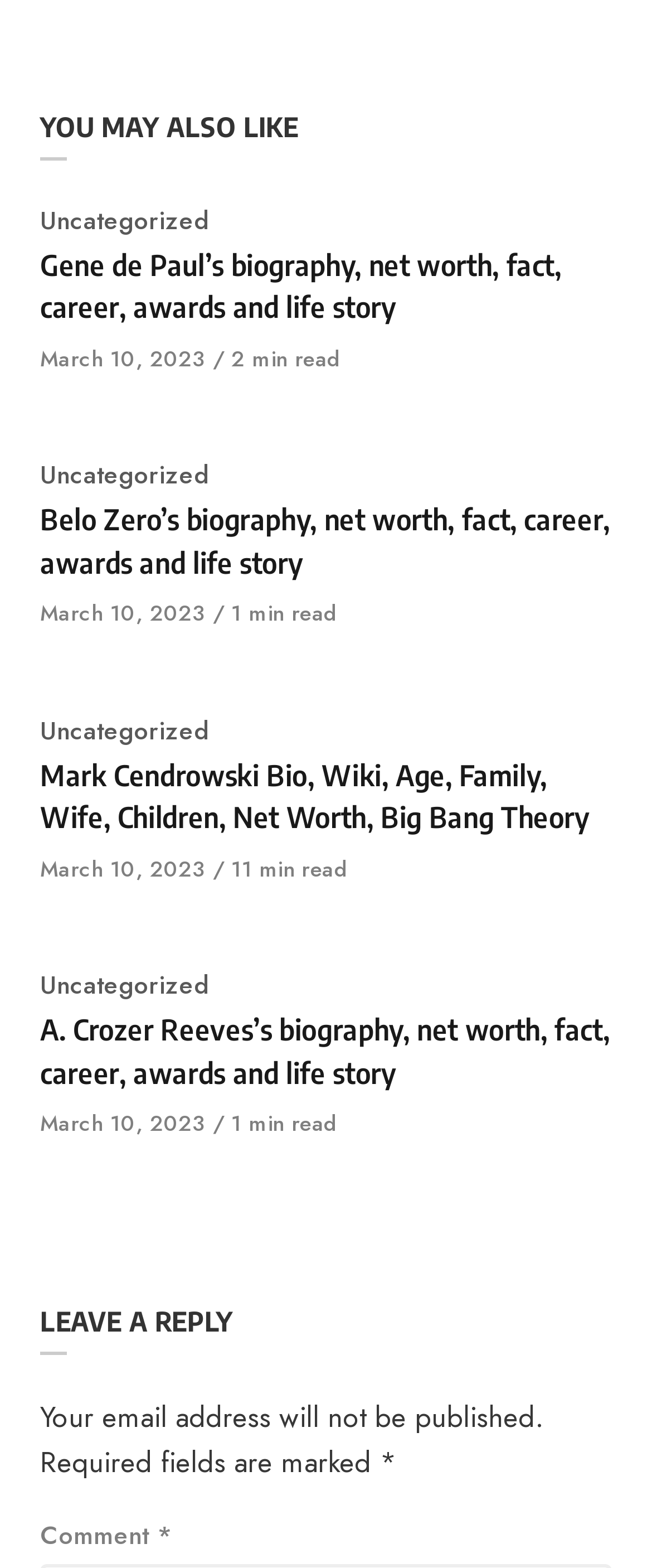Please give the bounding box coordinates of the area that should be clicked to fulfill the following instruction: "Click on the 'Uncategorized' category". The coordinates should be in the format of four float numbers from 0 to 1, i.e., [left, top, right, bottom].

[0.062, 0.129, 0.323, 0.152]